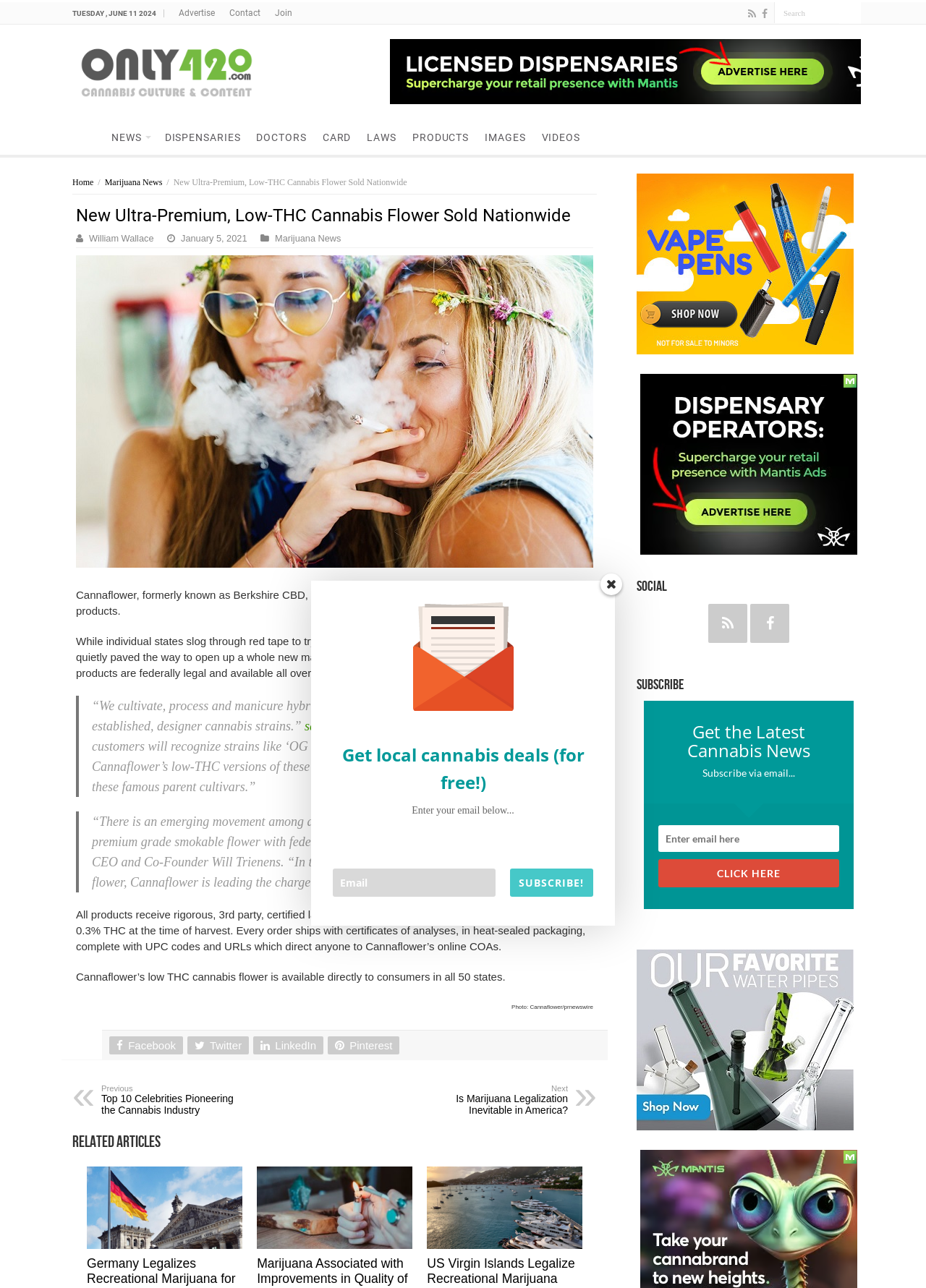Could you specify the bounding box coordinates for the clickable section to complete the following instruction: "Subscribe via email"?

[0.711, 0.641, 0.906, 0.661]